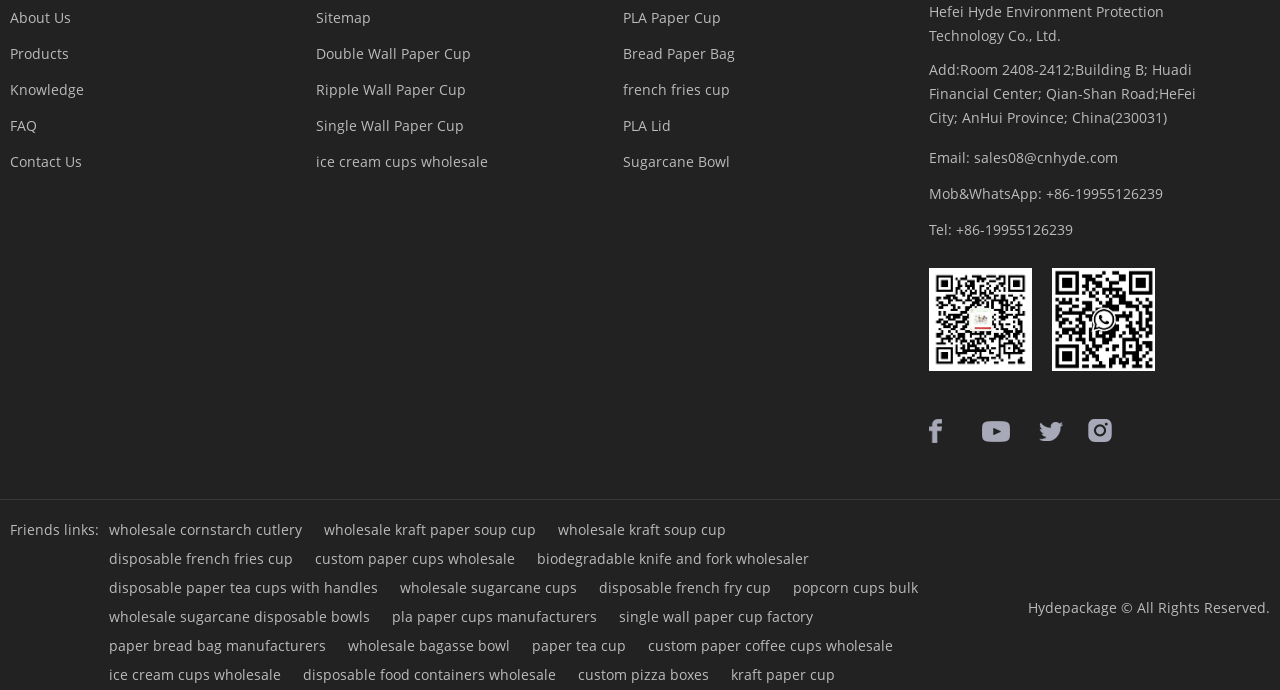Highlight the bounding box coordinates of the region I should click on to meet the following instruction: "View products".

[0.008, 0.064, 0.054, 0.092]